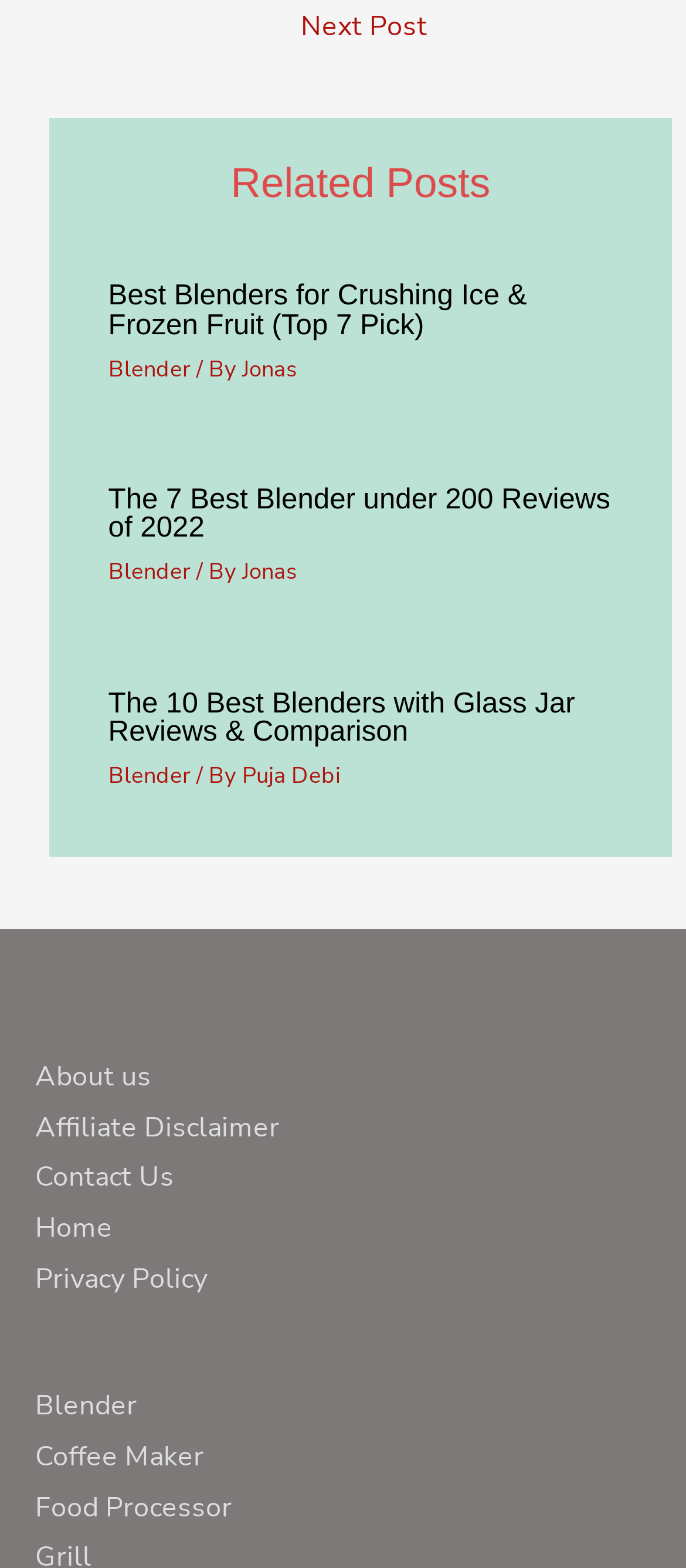Could you highlight the region that needs to be clicked to execute the instruction: "Read the article about best blenders for crushing ice and frozen fruit"?

[0.158, 0.179, 0.768, 0.218]